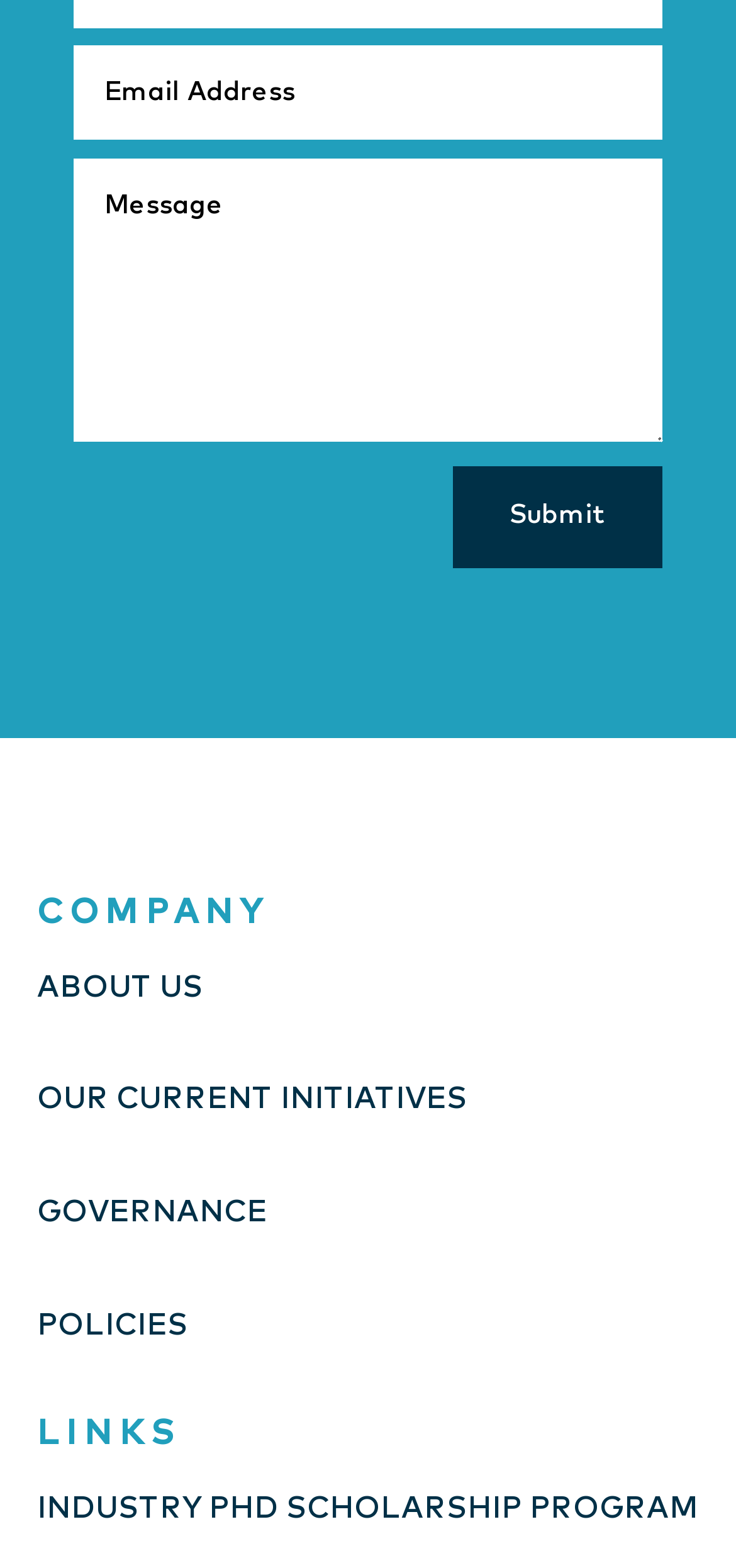Can you specify the bounding box coordinates of the area that needs to be clicked to fulfill the following instruction: "Enter company name"?

[0.101, 0.029, 0.9, 0.09]